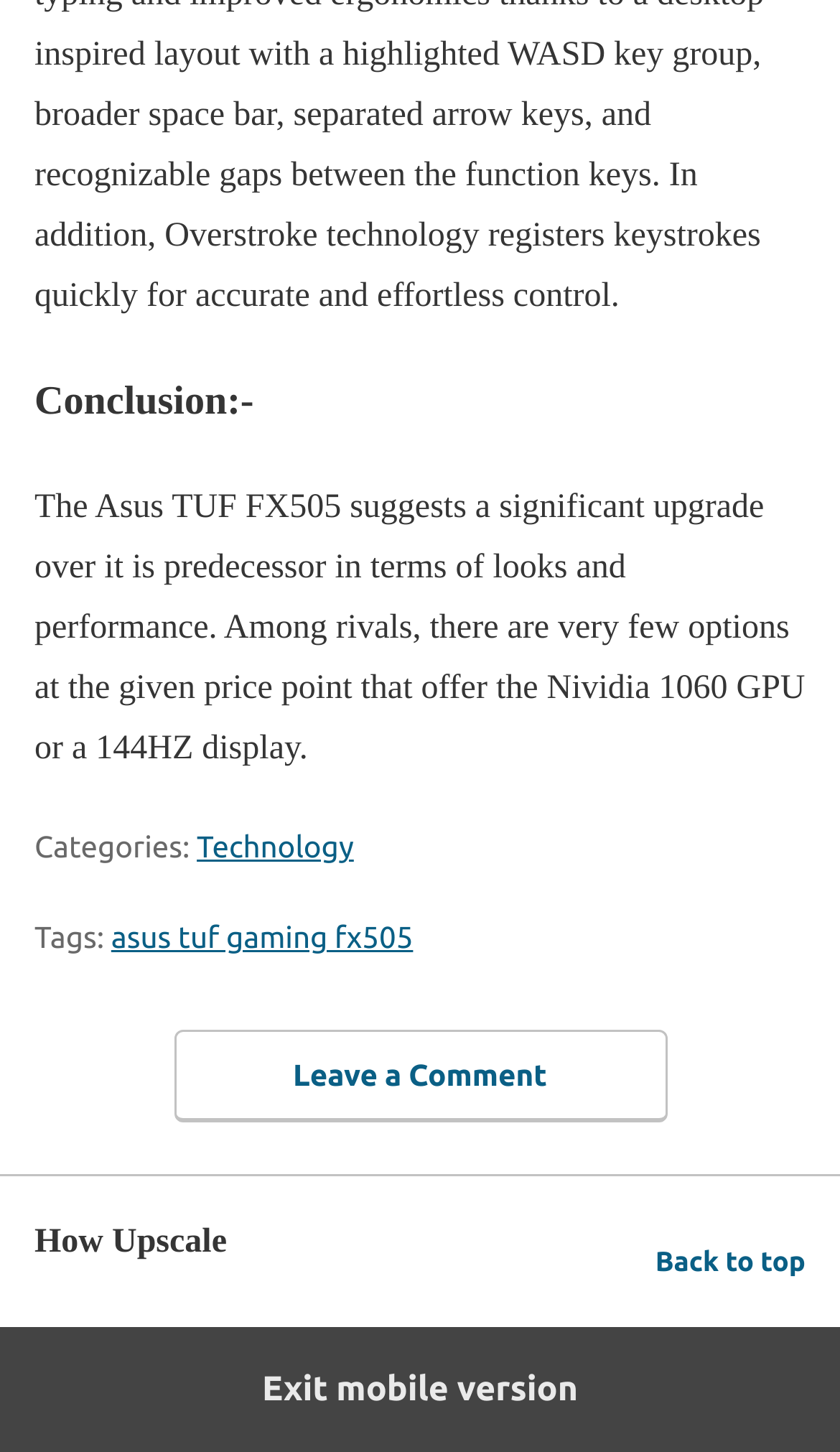Please answer the following question using a single word or phrase: What is the display feature mentioned in the article?

144HZ display